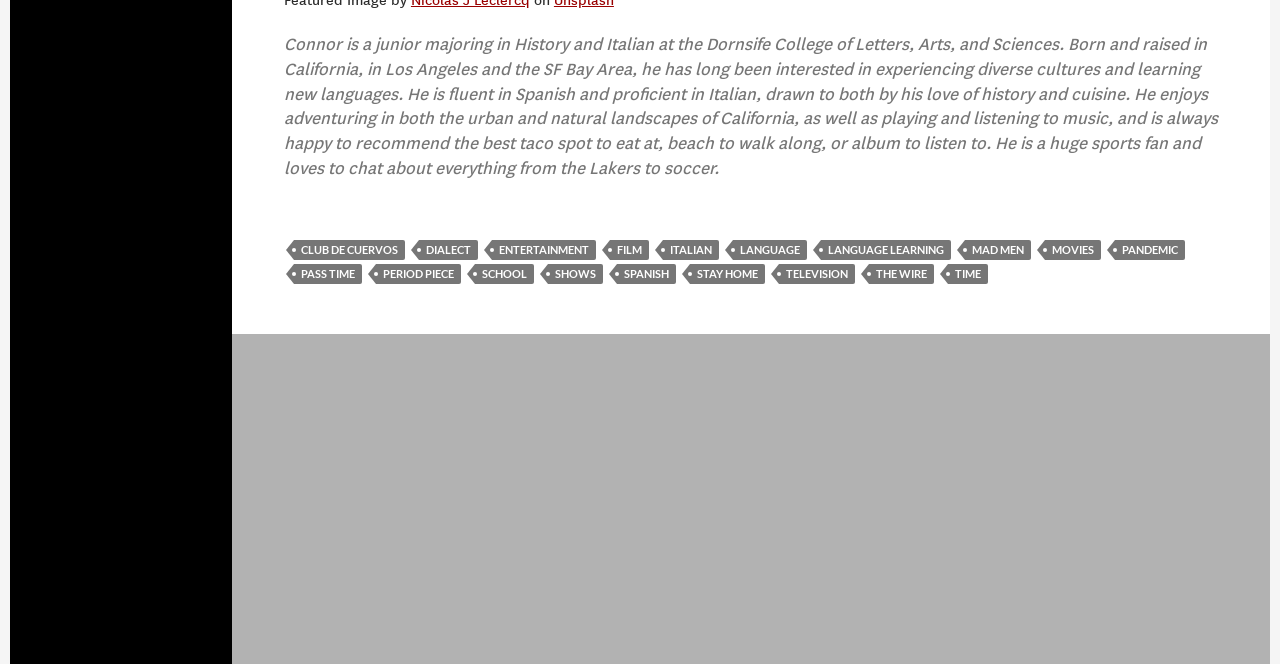Please specify the coordinates of the bounding box for the element that should be clicked to carry out this instruction: "click on CLUB DE CUERVOS". The coordinates must be four float numbers between 0 and 1, formatted as [left, top, right, bottom].

[0.23, 0.362, 0.316, 0.392]